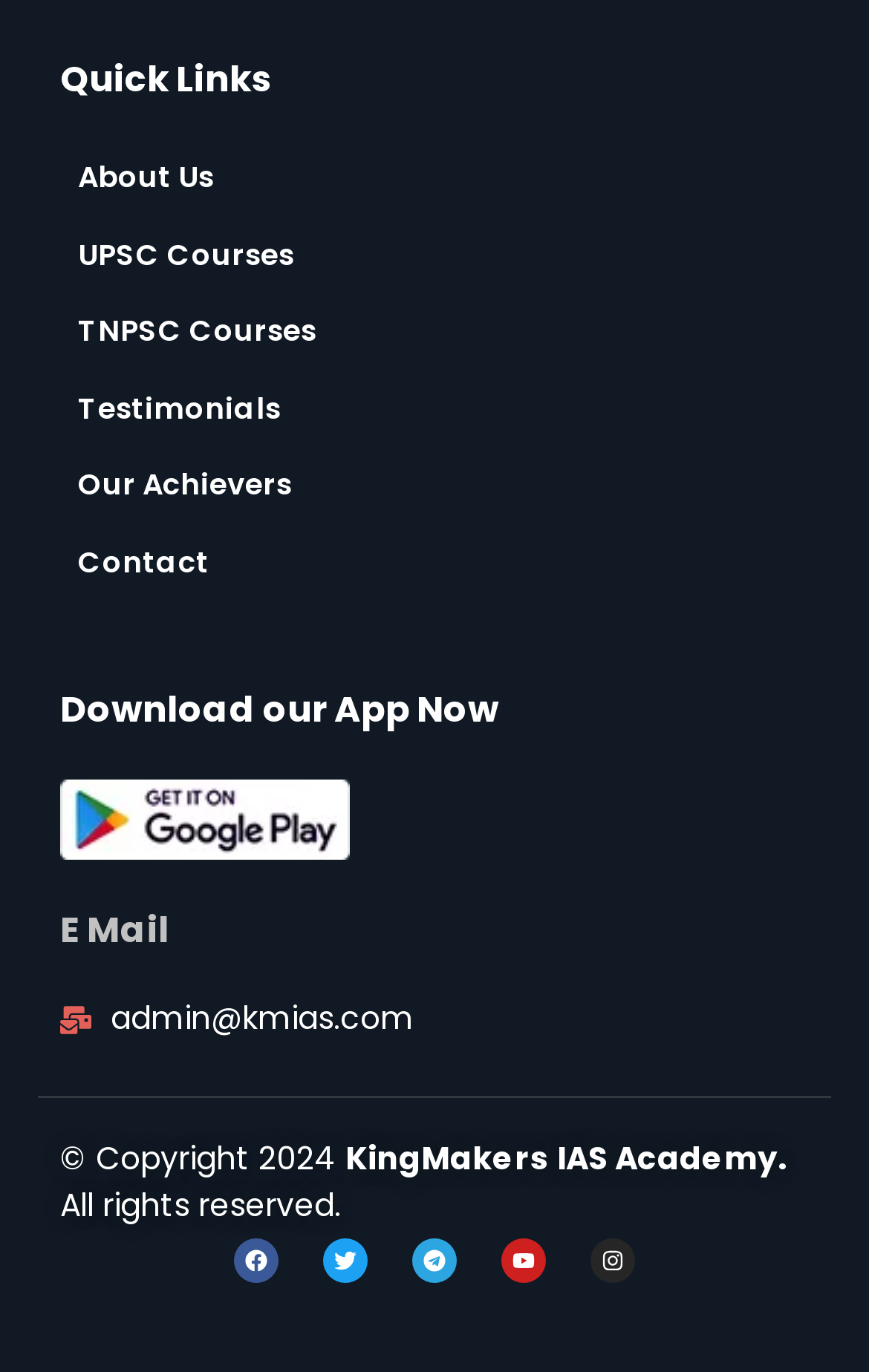Can you find the bounding box coordinates for the element that needs to be clicked to execute this instruction: "Visit the journal page"? The coordinates should be given as four float numbers between 0 and 1, i.e., [left, top, right, bottom].

None